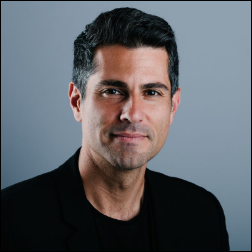Provide a one-word or short-phrase answer to the question:
What is the background color of the image?

Soft gray